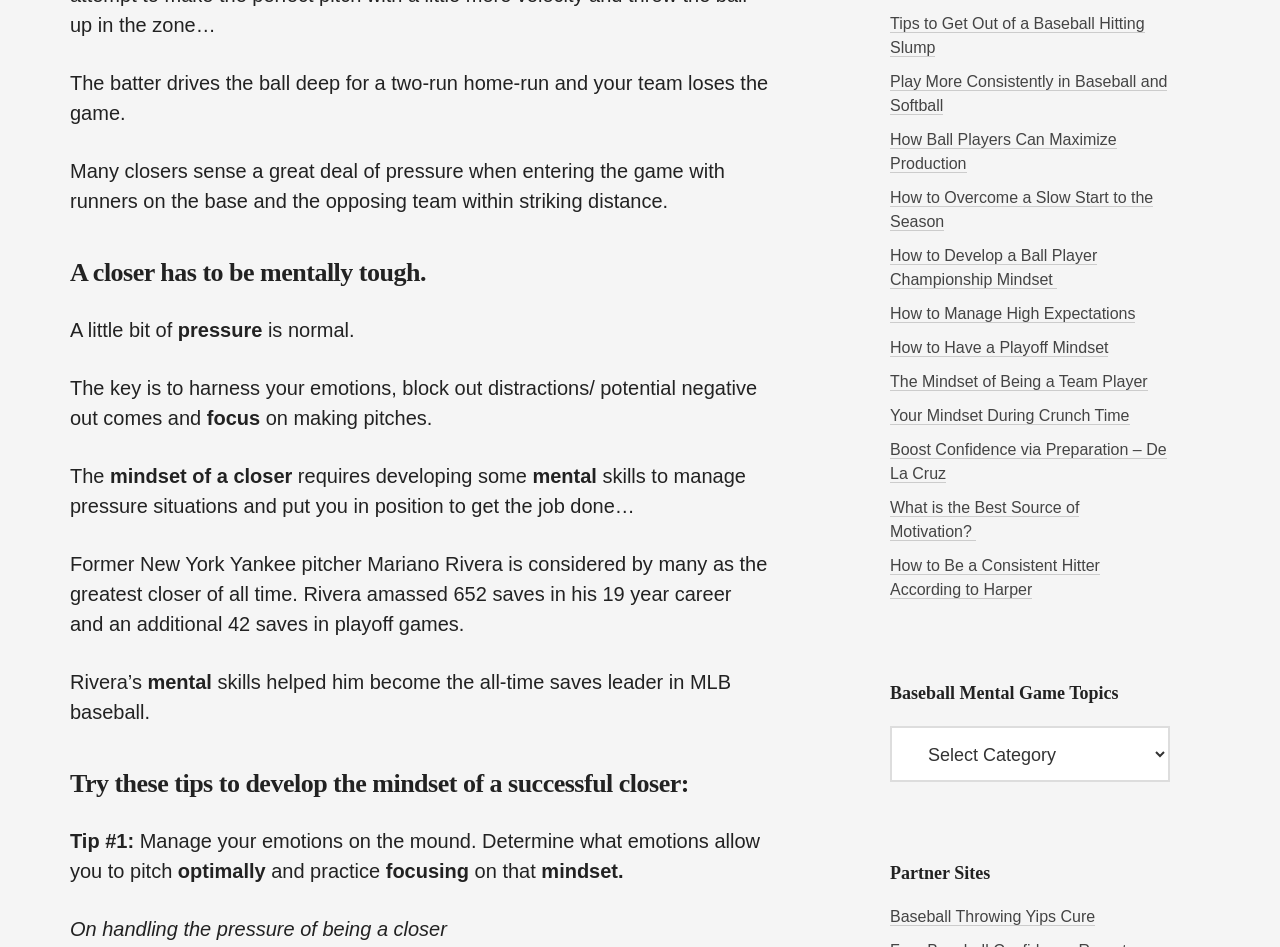Can you specify the bounding box coordinates for the region that should be clicked to fulfill this instruction: "Explore 'How to Overcome a Slow Start to the Season'".

[0.695, 0.2, 0.901, 0.244]